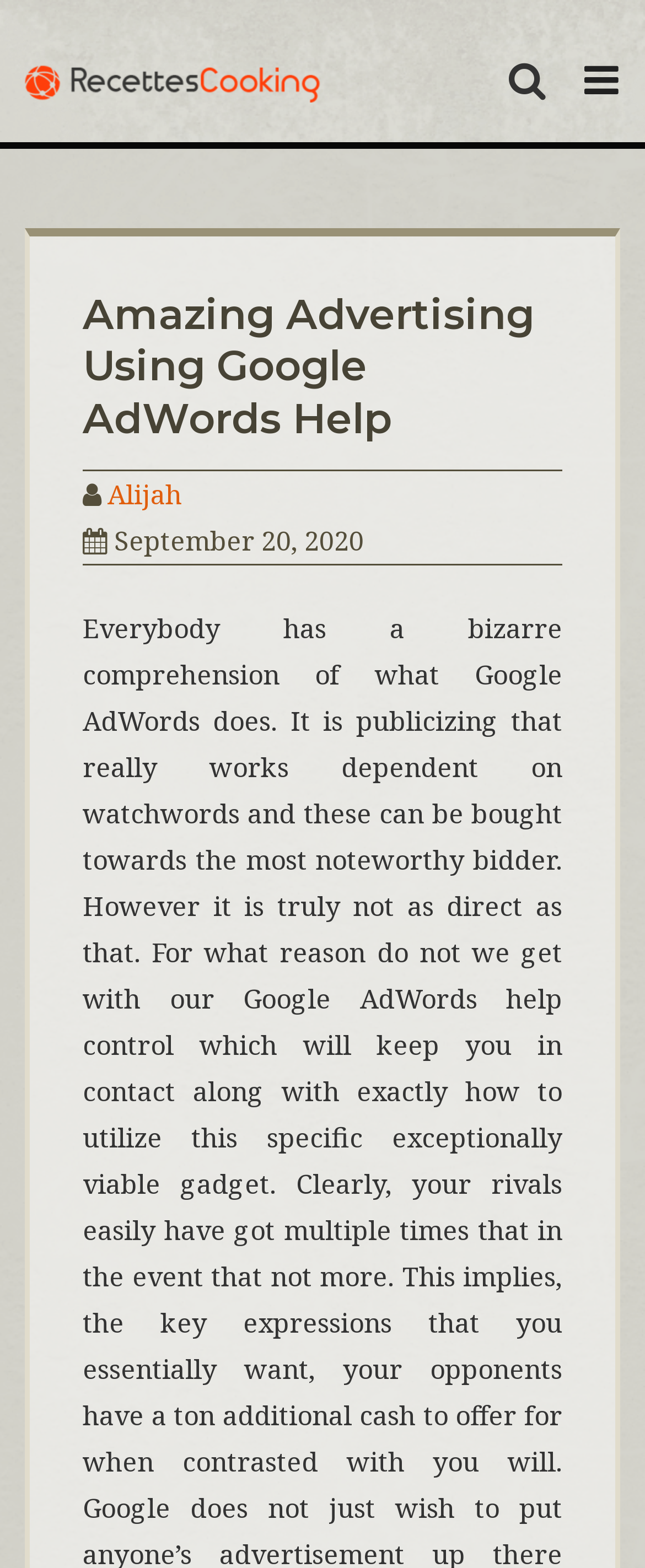What is the date of the latest article?
Using the image, respond with a single word or phrase.

September 20, 2020